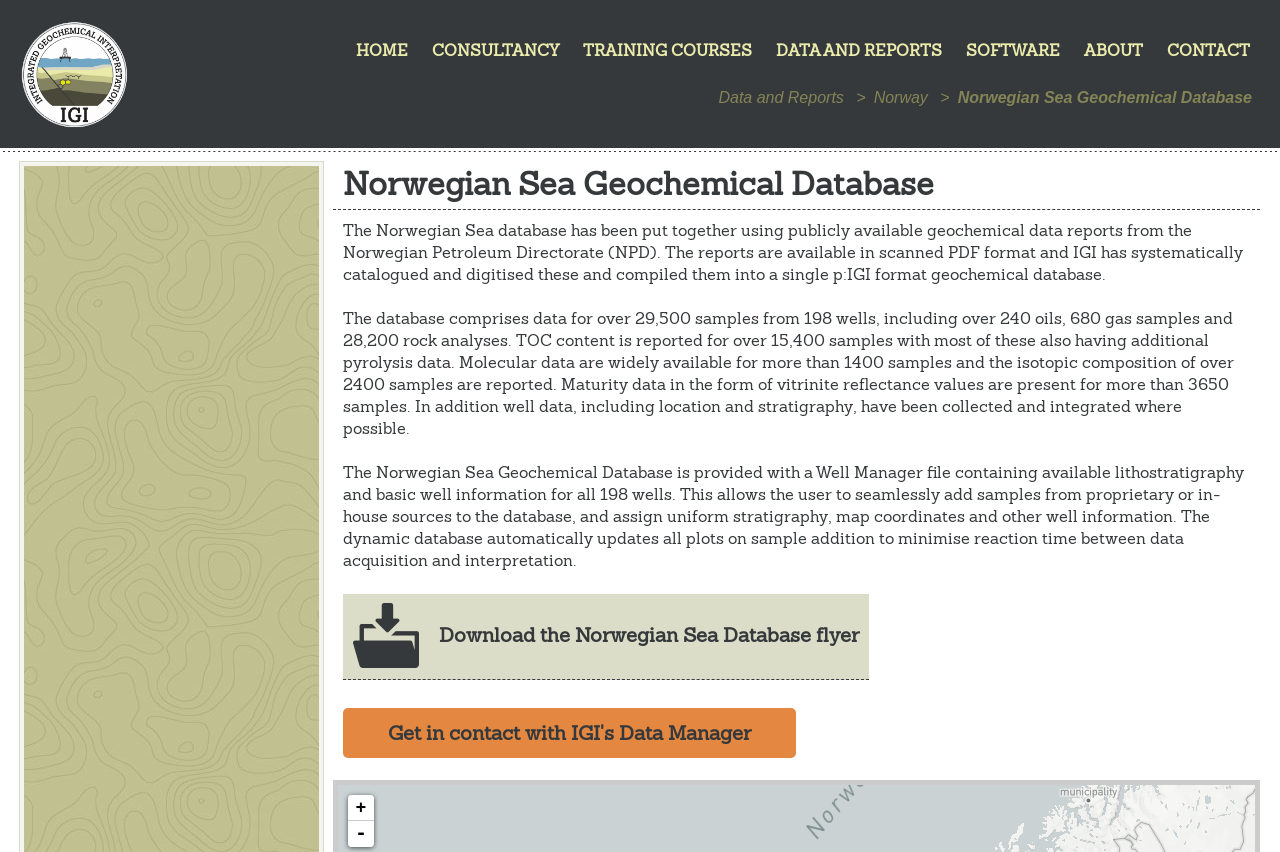Determine the bounding box coordinates of the clickable element to complete this instruction: "Click on the DATA AND REPORTS link". Provide the coordinates in the format of four float numbers between 0 and 1, [left, top, right, bottom].

[0.598, 0.035, 0.744, 0.085]